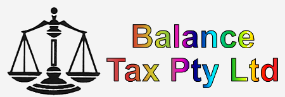Provide your answer in a single word or phrase: 
What services does Balance Tax Pty Ltd provide?

Tax and bookkeeping solutions